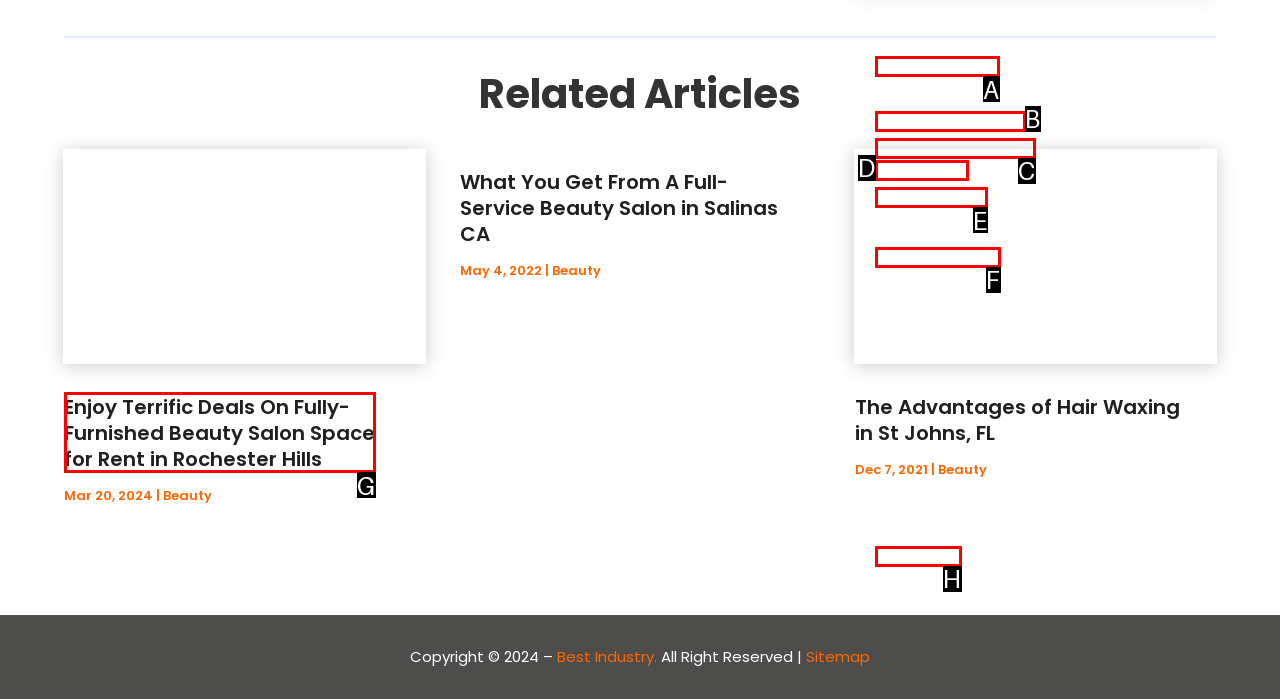Select the option that matches this description: December 2022
Answer by giving the letter of the chosen option.

E